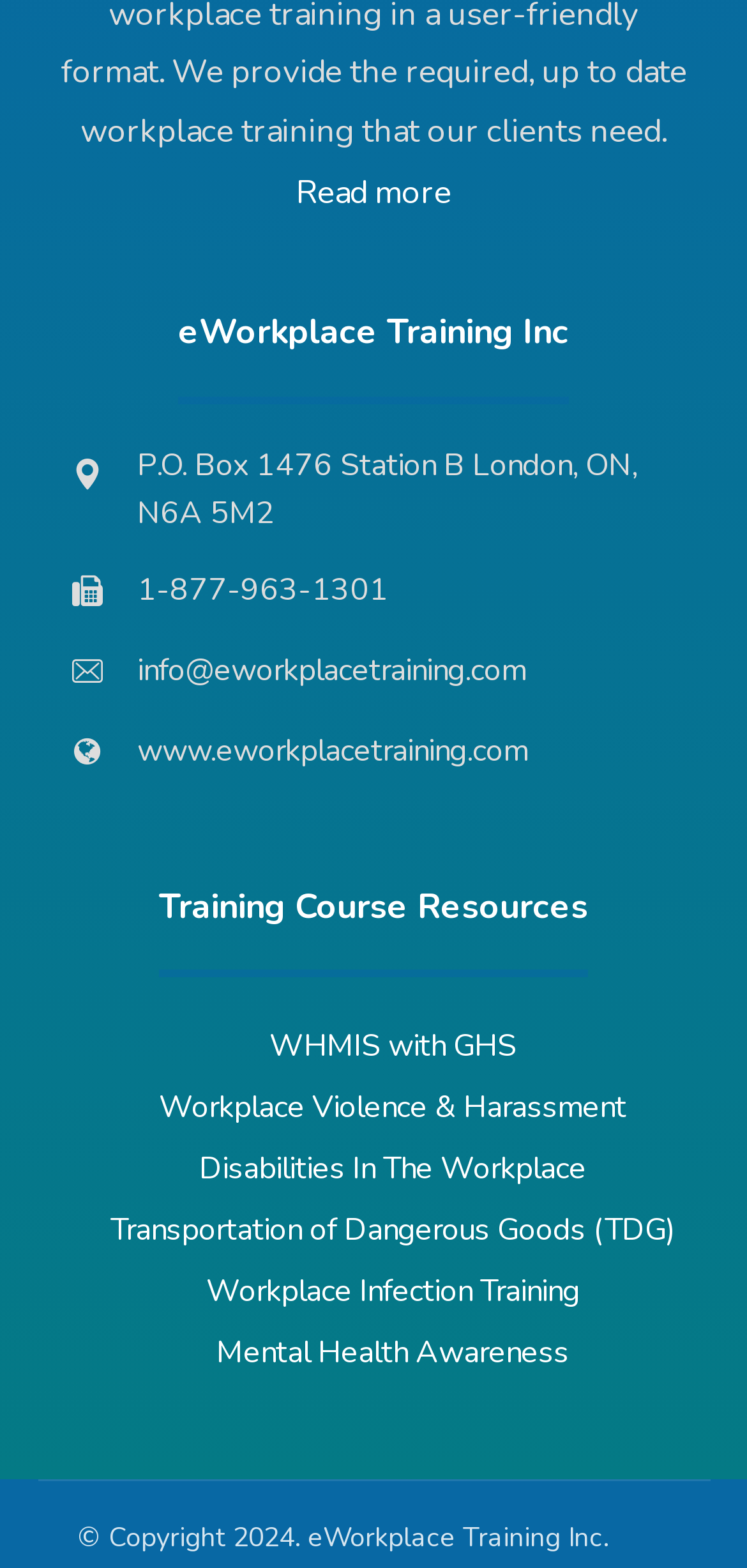Please specify the bounding box coordinates for the clickable region that will help you carry out the instruction: "go to the Transportation of Dangerous Goods (TDG) course".

[0.147, 0.459, 0.904, 0.486]